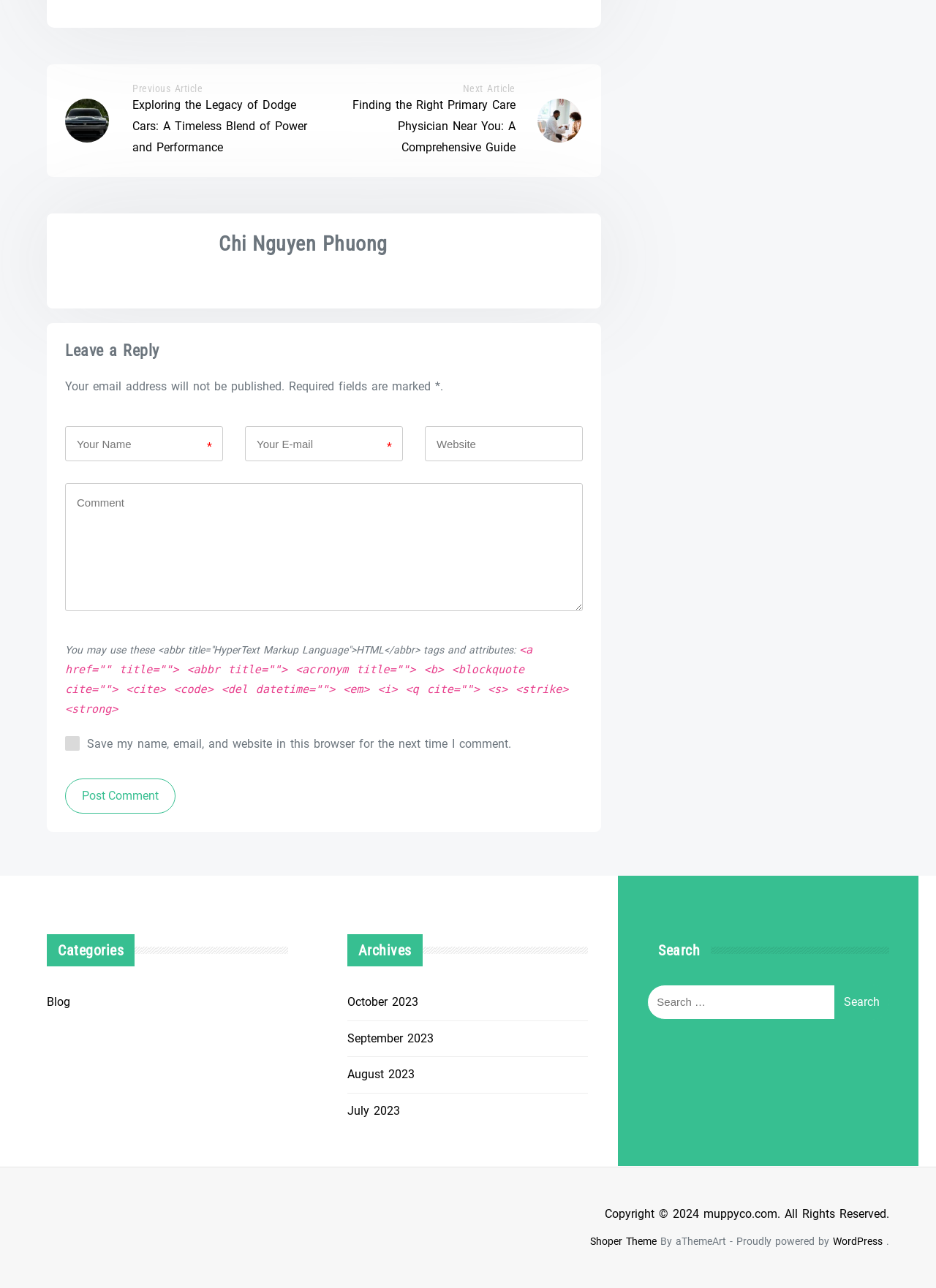Examine the screenshot and answer the question in as much detail as possible: What is the function of the button at the bottom?

I found the button element with the text 'Post Comment' which is located at the coordinates [0.07, 0.604, 0.188, 0.632]. The function of this button is to post a comment after filling out the comment form.